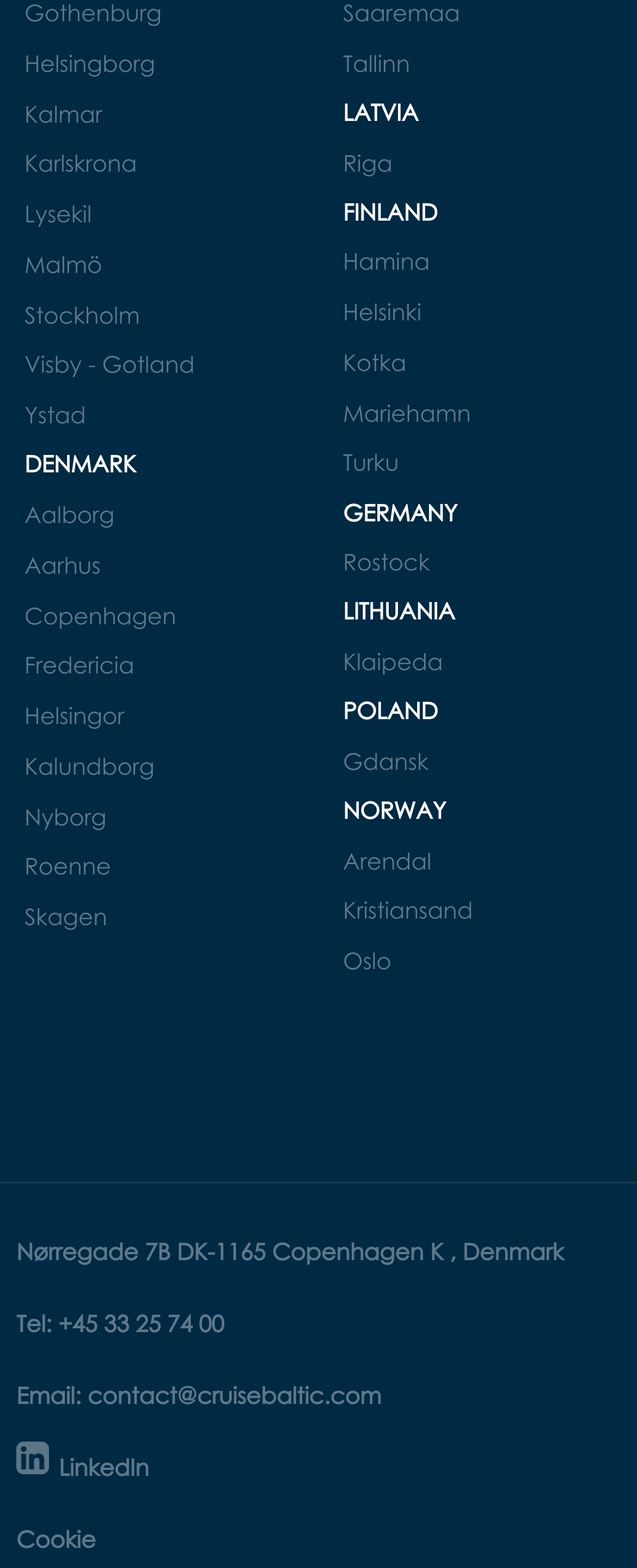What countries are listed on the webpage? Observe the screenshot and provide a one-word or short phrase answer.

Denmark, Finland, Germany, Latvia, Lithuania, Norway, Poland, Sweden